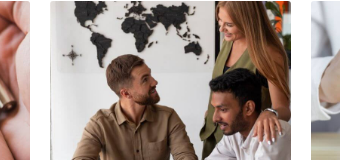Illustrate the image with a detailed caption.

The image depicts a collaborative and engaging business meeting among three professionals, reflecting a diverse workplace environment. In the foreground, a smiling man in a light brown shirt interacts with a woman who stands beside him, suggesting a dynamic exchange of ideas. She appears confident and approachable, contributing to the discussion. A third individual, seated nearby, is looking attentively at the conversation, highlighting a sense of teamwork and mutual respect. 

Behind them is a large, stylized wall map of the world, which symbolizes a global perspective and an international approach to business. This setting could indicate a focus on creating a global workforce or addressing international markets, aligning with themes of professional growth and collaboration in a modern workplace. The overall atmosphere suggests an inspiring and productive moment filled with curiosity and engagement.